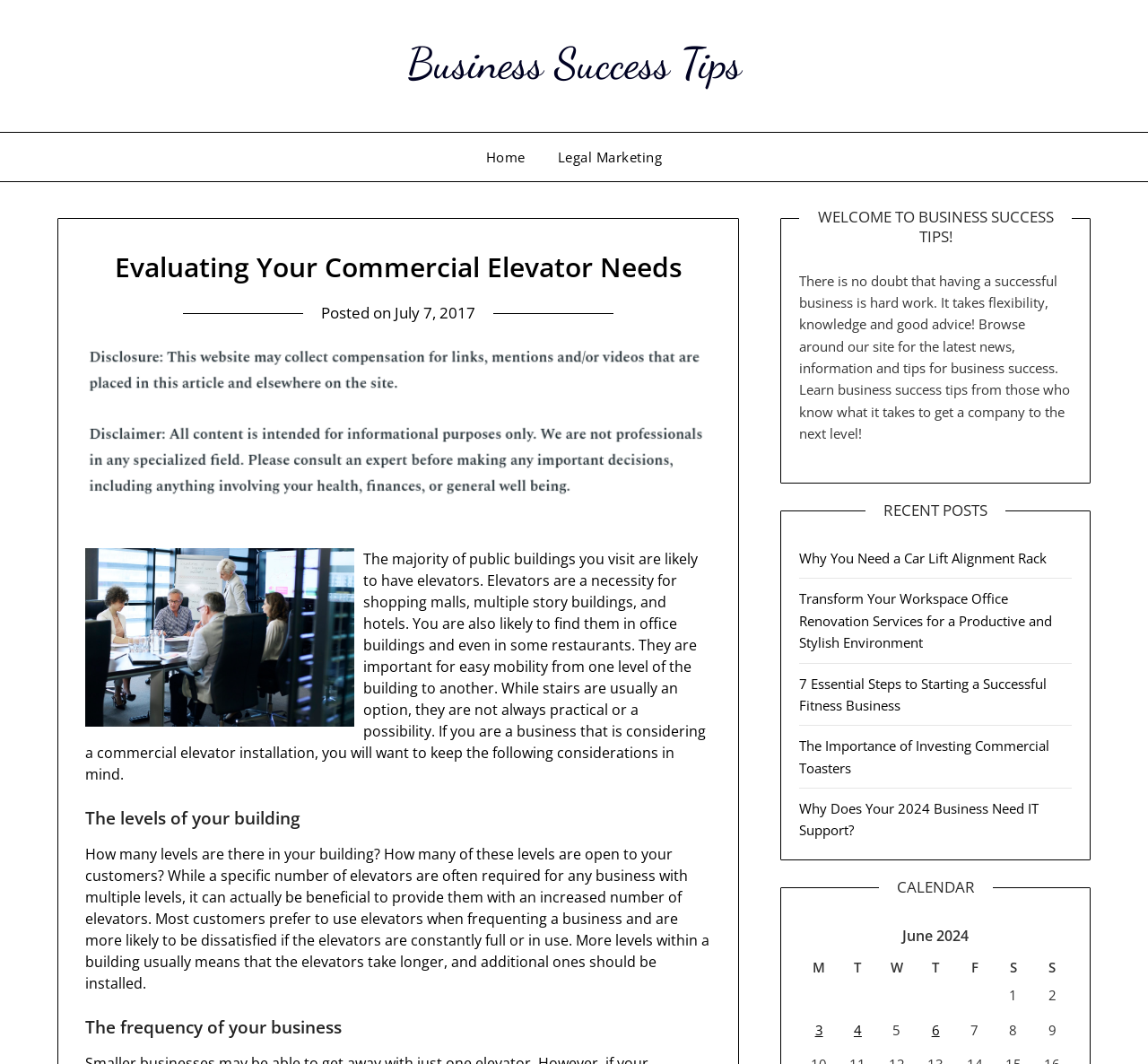Identify the bounding box coordinates of the region I need to click to complete this instruction: "Read the article 'Evaluating Your Commercial Elevator Needs'".

[0.075, 0.516, 0.615, 0.737]